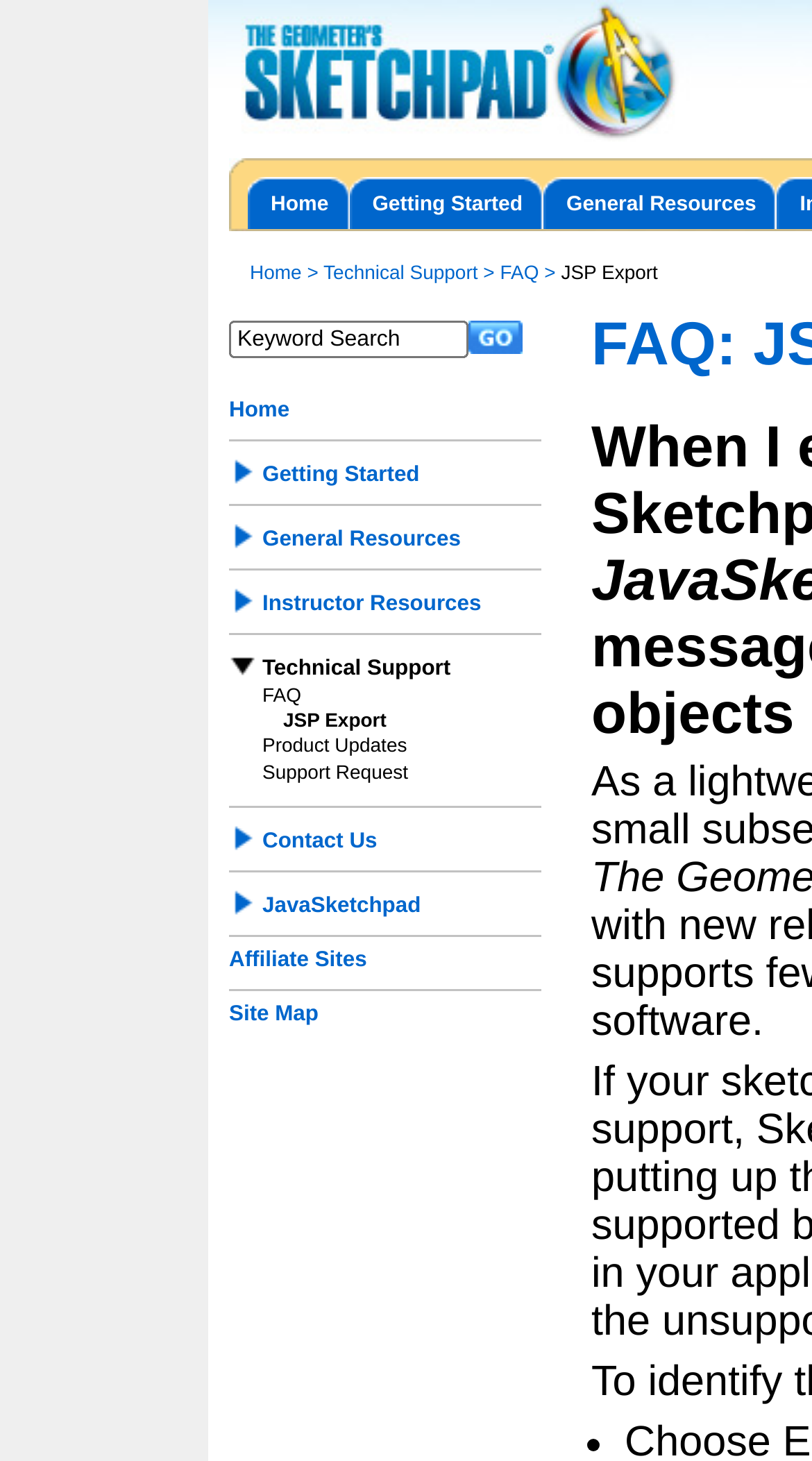Extract the primary heading text from the webpage.

FAQ: JSP Export